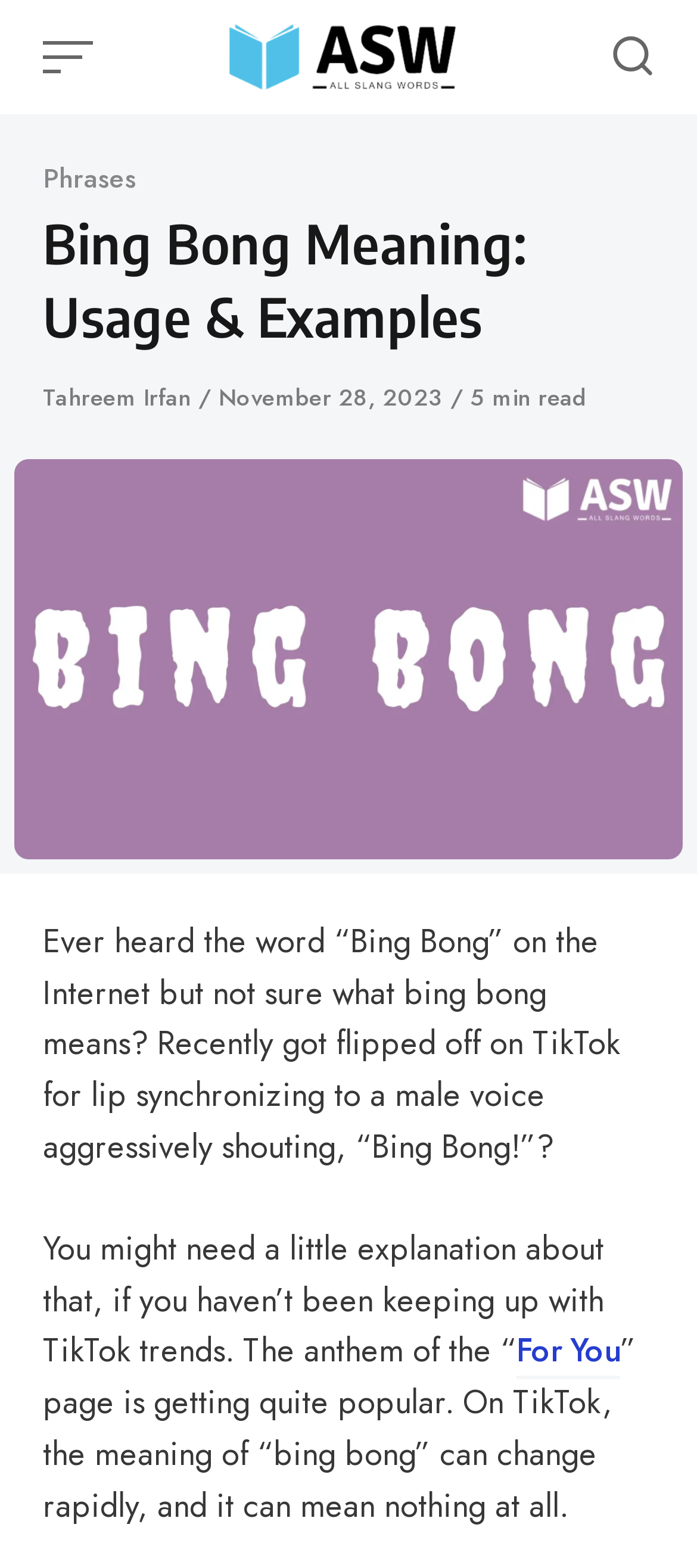Provide a brief response in the form of a single word or phrase:
How long does it take to read the article?

5 min